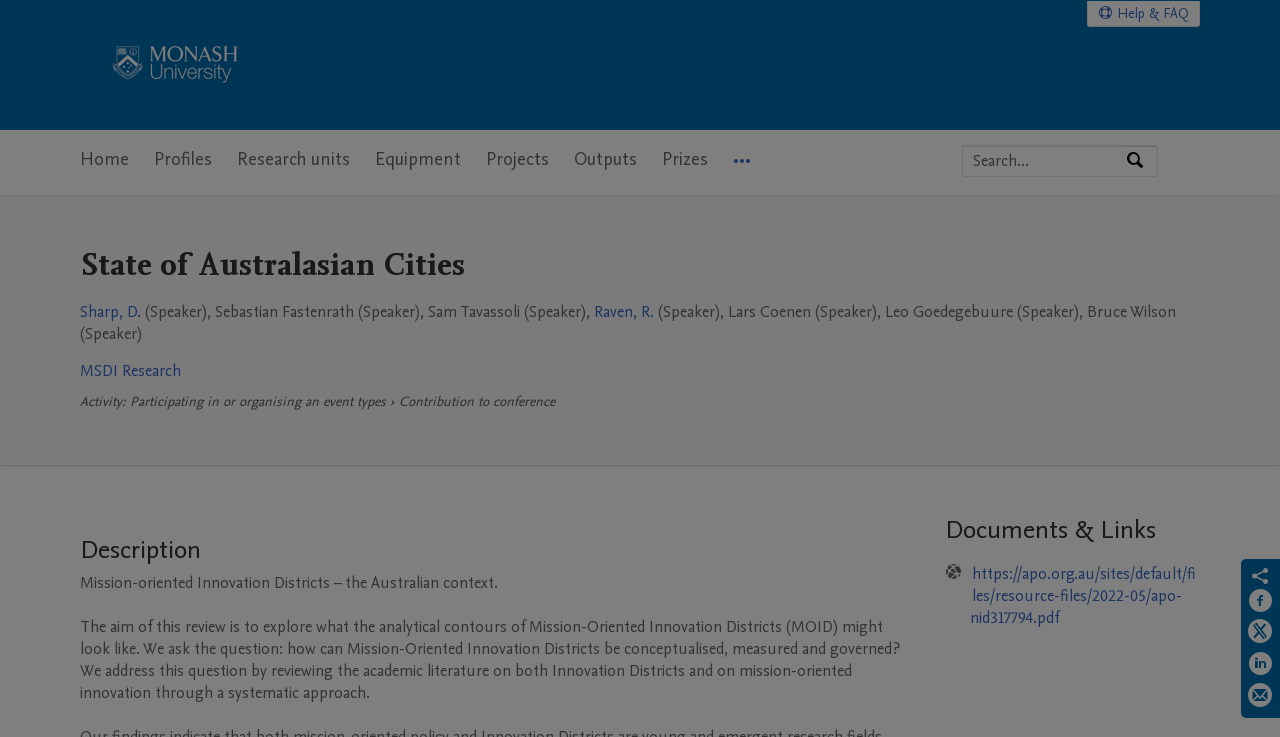Show the bounding box coordinates for the HTML element as described: "Prizes".

[0.517, 0.176, 0.553, 0.259]